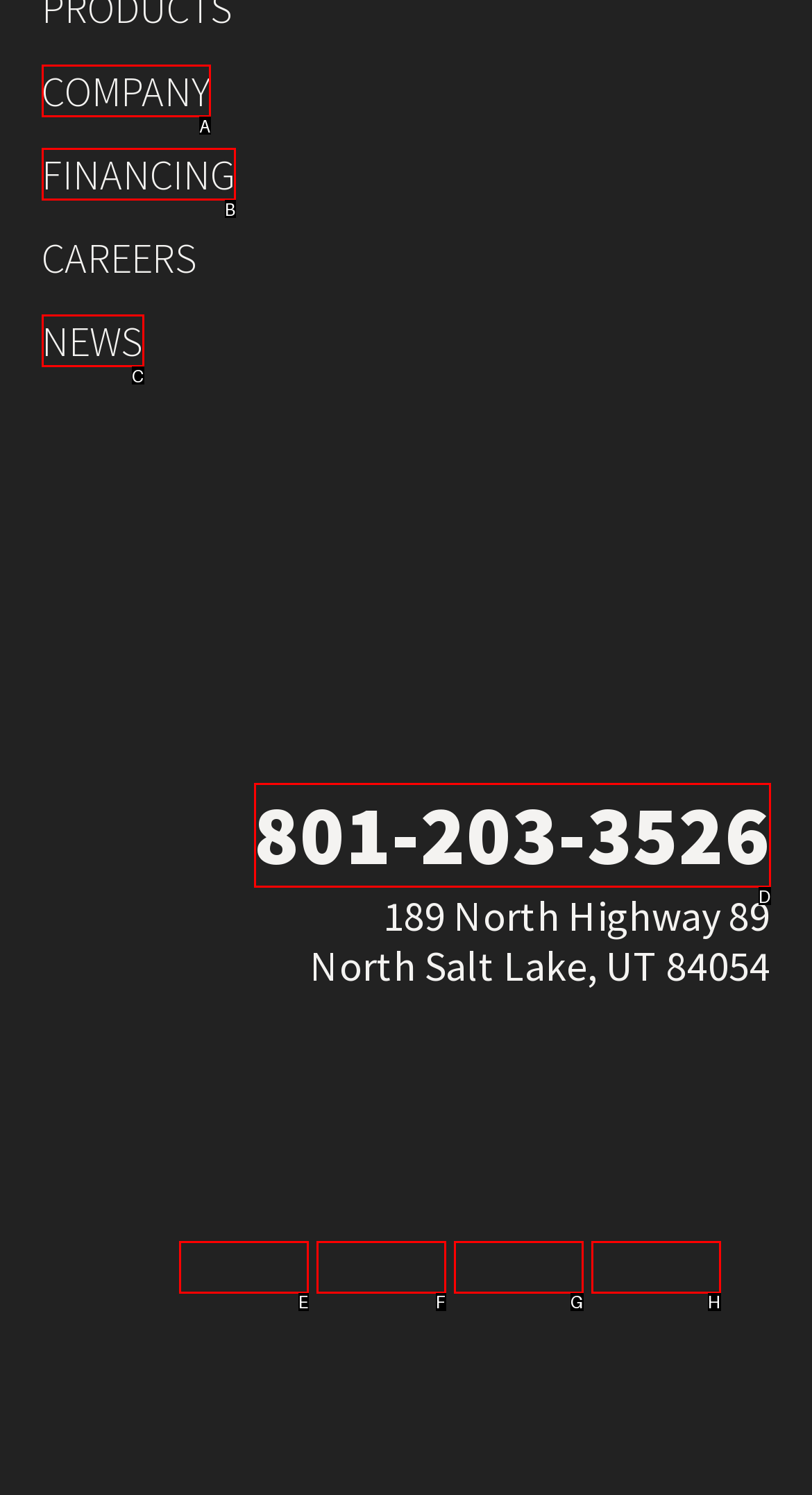Tell me which option best matches this description: Flowers Please
Answer with the letter of the matching option directly from the given choices.

None